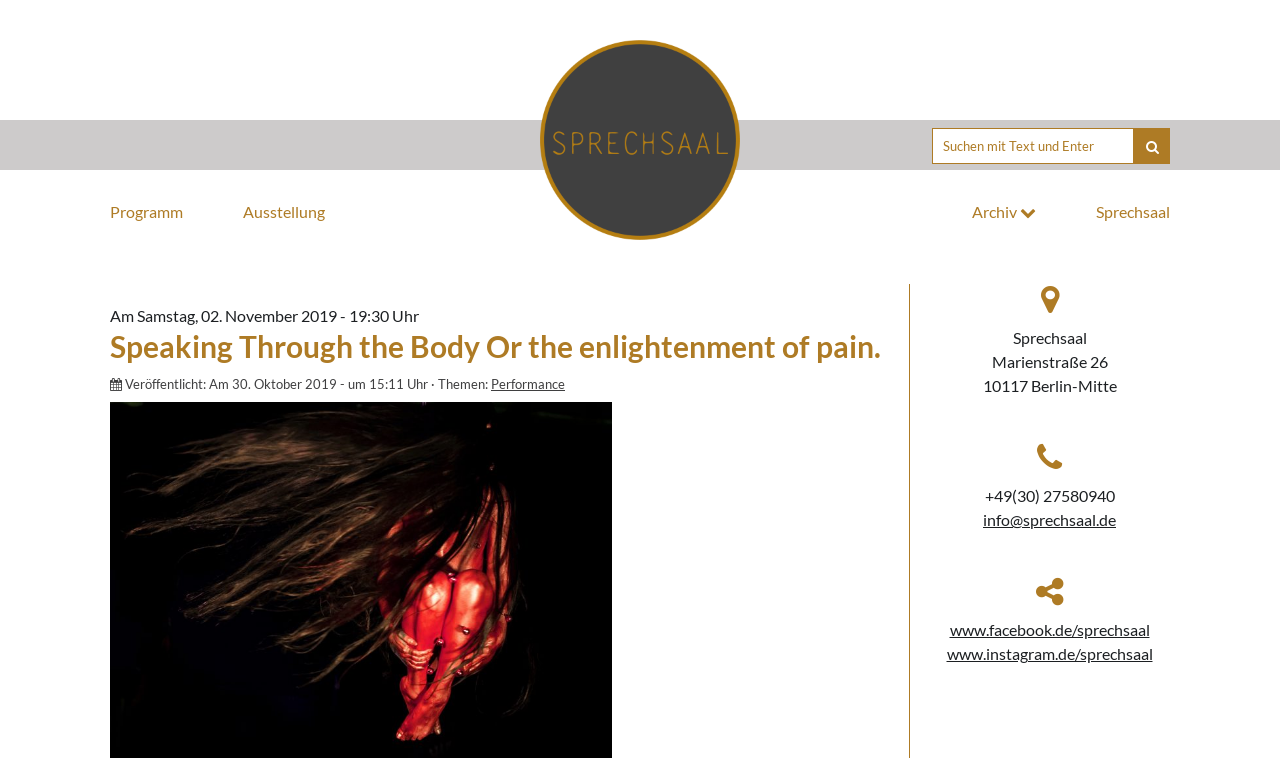Explain the features and main sections of the webpage comprehensively.

The webpage is about Luna Duran, a body artist, and features an event or exhibition titled "Speaking Through the Body Or the enlightenment of pain." At the top left, there is a link to "Sprechsaal" accompanied by an image with the same name. On the top right, a search bar is located, consisting of a text box and a button with a magnifying glass icon.

Below the search bar, there are four links: "Programm", "Ausstellung", "Archiv", and "Sprechsaal". The main content of the page is divided into two sections. The left section features a header with the event title, followed by the date and time of the event, "Am Samstag, 02. November 2019 - 19:30 Uhr". Below this, there is a link to the theme "Performance".

On the right side, there is a section with the venue information, including the name "Sprechsaal", address "Marienstraße 26, 10117 Berlin-Mitte", phone number "+49(30) 27580940", and email "info@sprechsaal.de". Additionally, there are links to the venue's Facebook and Instagram pages.